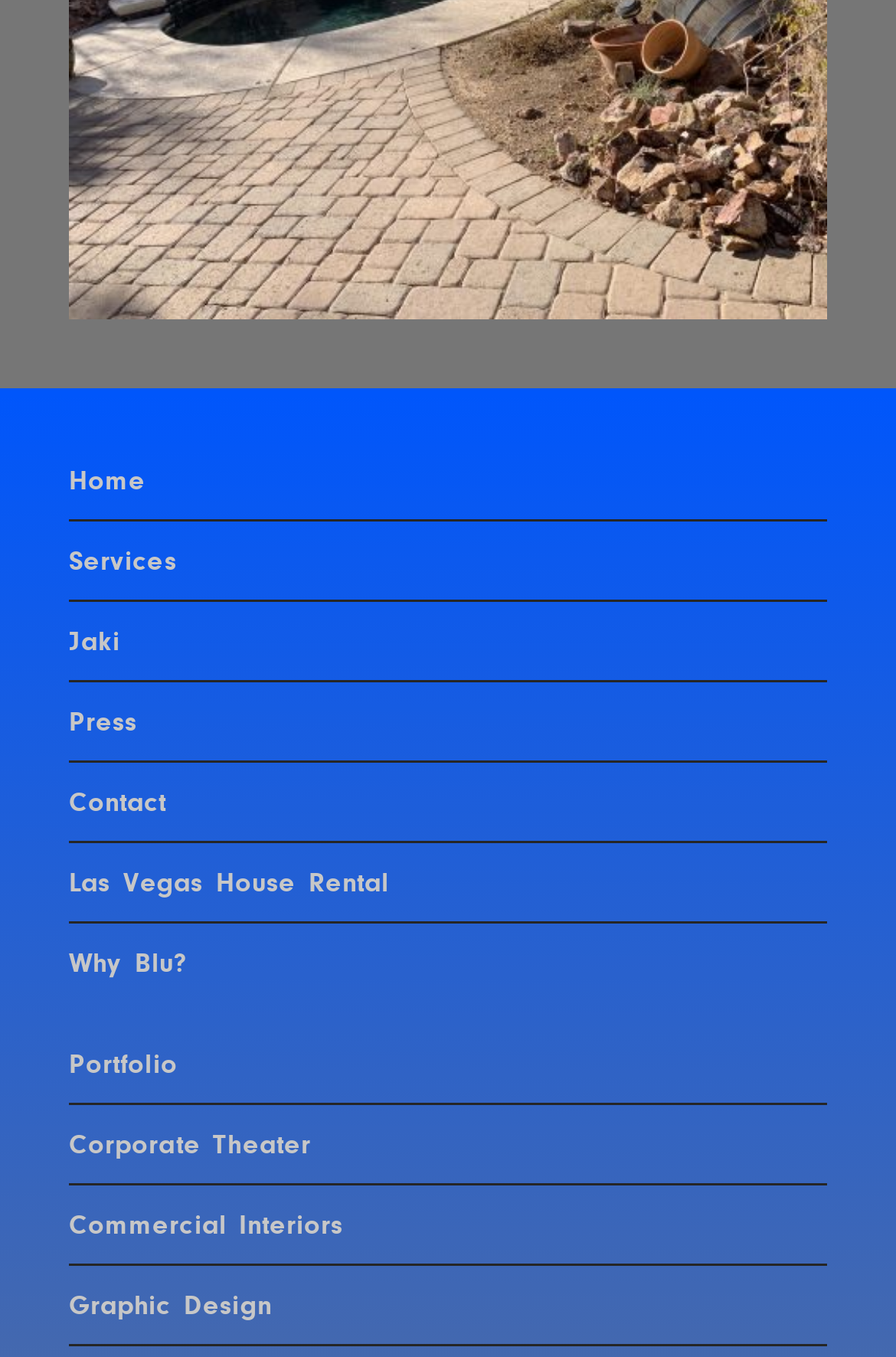How many services are listed?
Using the picture, provide a one-word or short phrase answer.

8